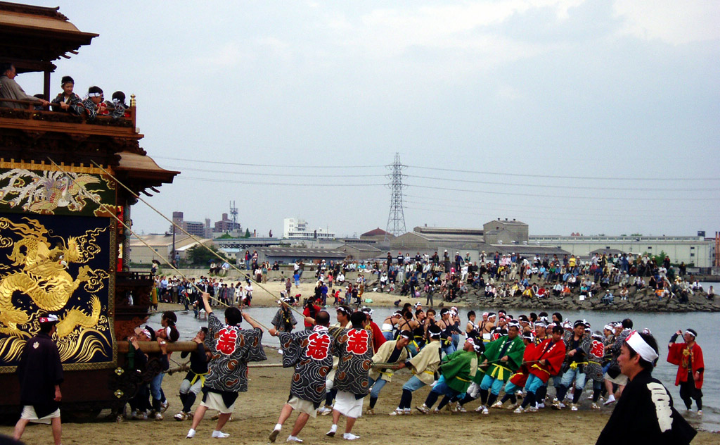Detail every aspect of the image in your caption.

This vibrant image captures a lively scene from the Handa Matsuri, a traditional Japanese festival renowned for its colorful dashi floats. The photograph features a group of men energetically pulling a large, ornately decorated dashi float along a beach. The float is adorned with intricate designs, showcasing the craftsmanship typical of such festivals. 

In the foreground, participants dressed in traditional attire, complete with distinctive jackets featuring bold kanji characters, are engaged in the task of moving the dashi towards the ocean. Their teamwork and commitment are evident as they pull the heavy float, reflecting the deep cultural significance of the event. Behind them, a diverse crowd of spectators has gathered along the shoreline, illustrating the festival's importance and appeal to both locals and visitors.

The backdrop reveals a mix of industrial structures and distant greenery, further setting the scene within the coastal town's atmosphere. This unique celebration uniquely combines cultural heritage with the beauty of the beach, highlighting the role of community and tradition in Japanese festivals. The lively atmosphere is palpable, capturing the essence of a festive day filled with history and local pride.